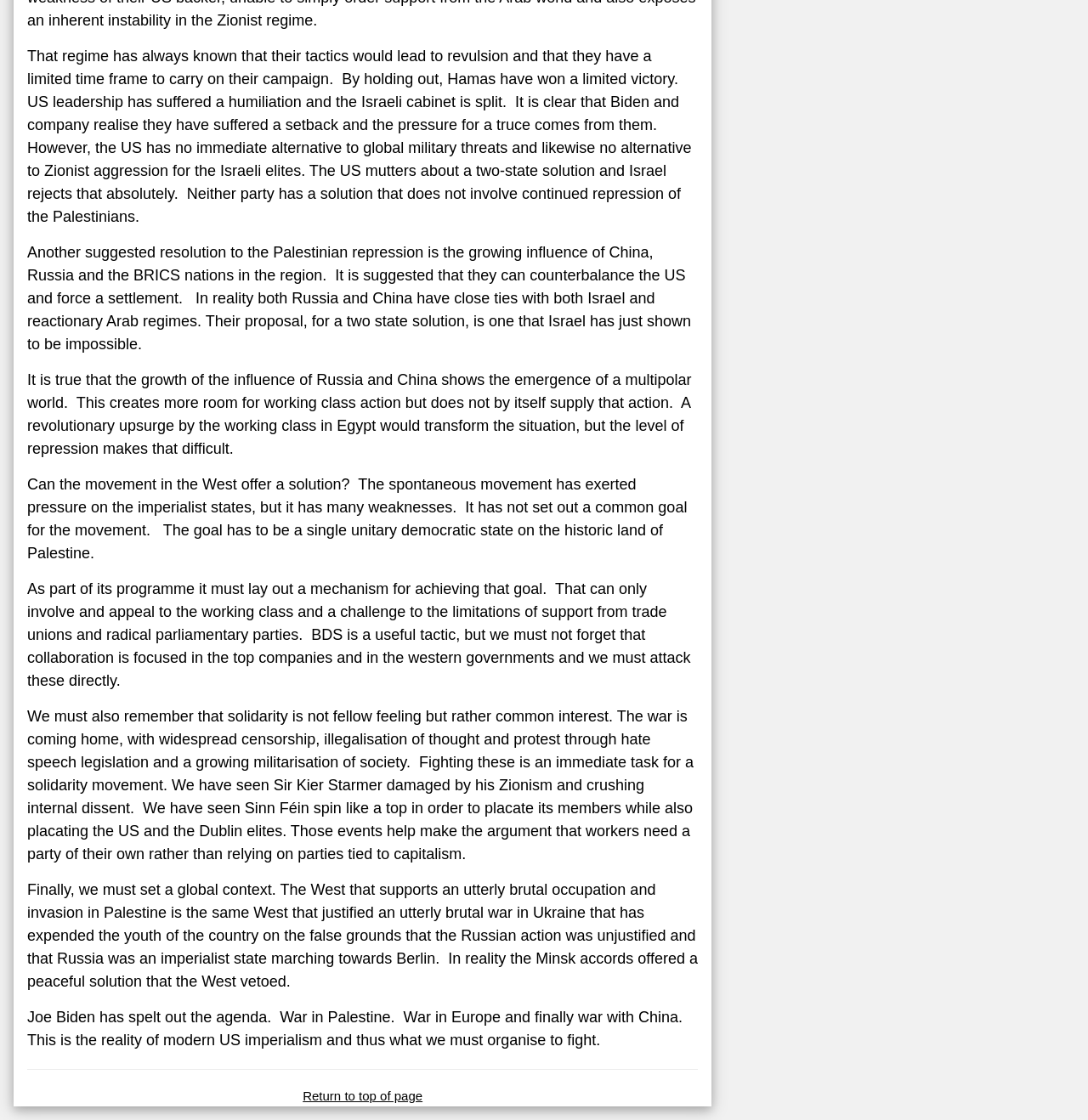What is the main topic of the article?
Using the screenshot, give a one-word or short phrase answer.

Palestinian repression